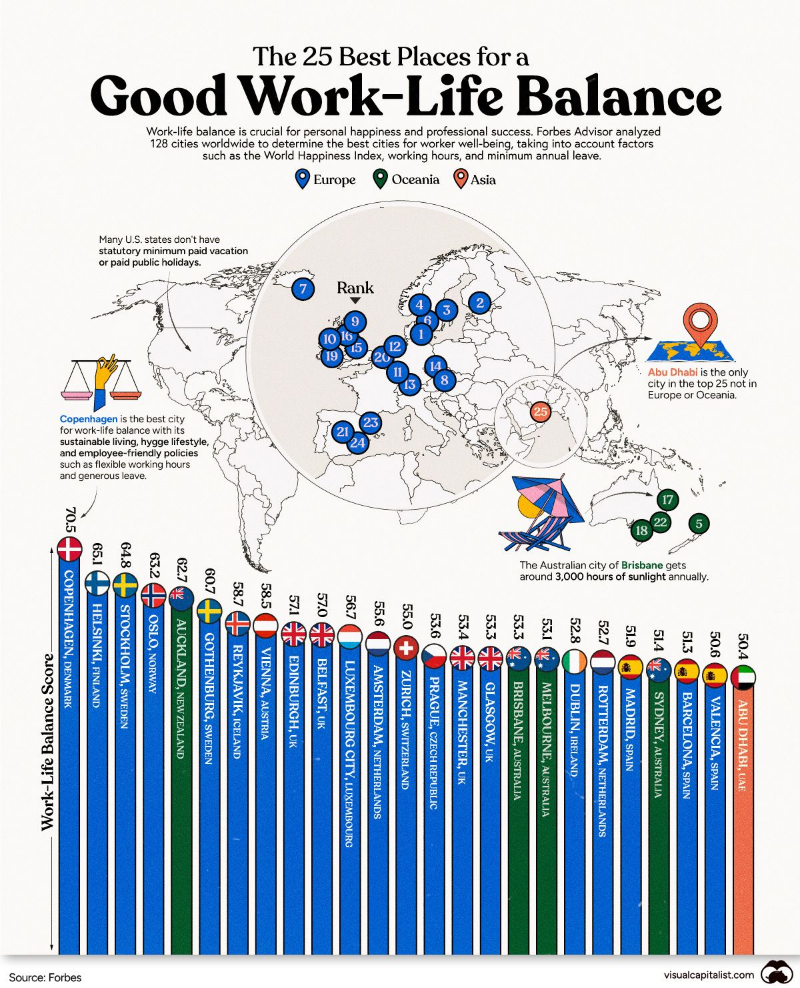Give a detailed explanation of what is happening in the image.

The image titled "The 25 Best Places for a Good Work-Life Balance" presents an informative visual guide that ranks cities based on their work-life balance scores. The top city is Copenhagen, boasting a score of 64.1, recognized for its sustainable living, hygge lifestyle, and flexible work policies. The infographic includes a world map highlighting the ranks of various cities, with color-coded indicators for Europe, Oceania, and Asia. Notably, Abu Dhabi stands out as the sole representative from outside Europe or Oceania, ranked at 25. The bottom half of the image features a bar graph displaying scores for each city, where Auckland, Gothenburg, and Reykjavik follow closely behind in the rankings. This visual representation not only emphasizes the critical importance of work-life balance for personal happiness and professional success but also serves as a resource for anyone seeking to understand the global landscape of well-being in work environments.